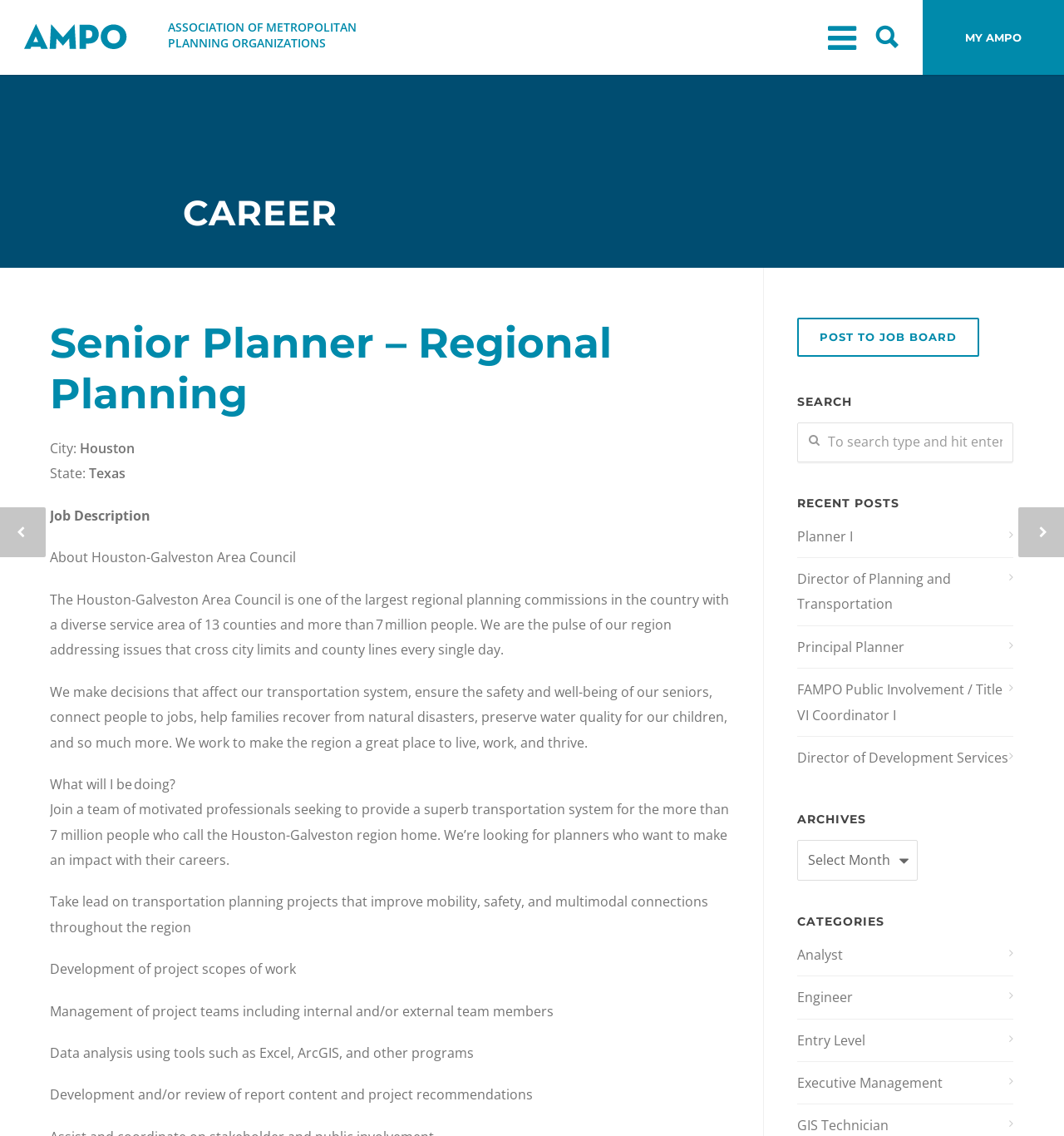Can you look at the image and give a comprehensive answer to the question:
What is the job title of the current job posting?

I determined the job title by looking at the heading element with the text 'Senior Planner – Regional Planning' which is a prominent element on the webpage, indicating that it is the current job posting.